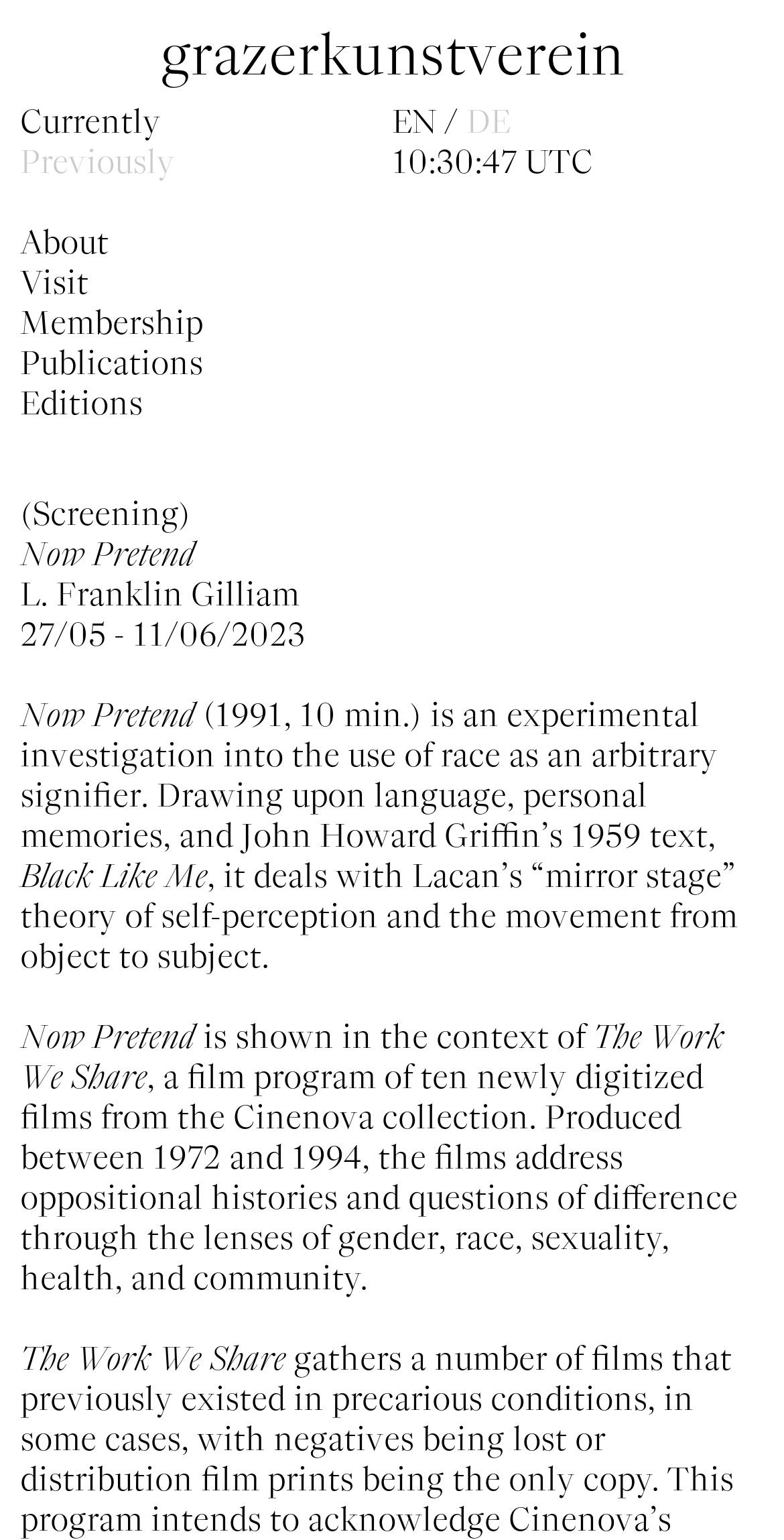Please specify the bounding box coordinates of the clickable region necessary for completing the following instruction: "Learn more about 'Now Pretend' exhibition". The coordinates must consist of four float numbers between 0 and 1, i.e., [left, top, right, bottom].

[0.026, 0.451, 0.259, 0.477]